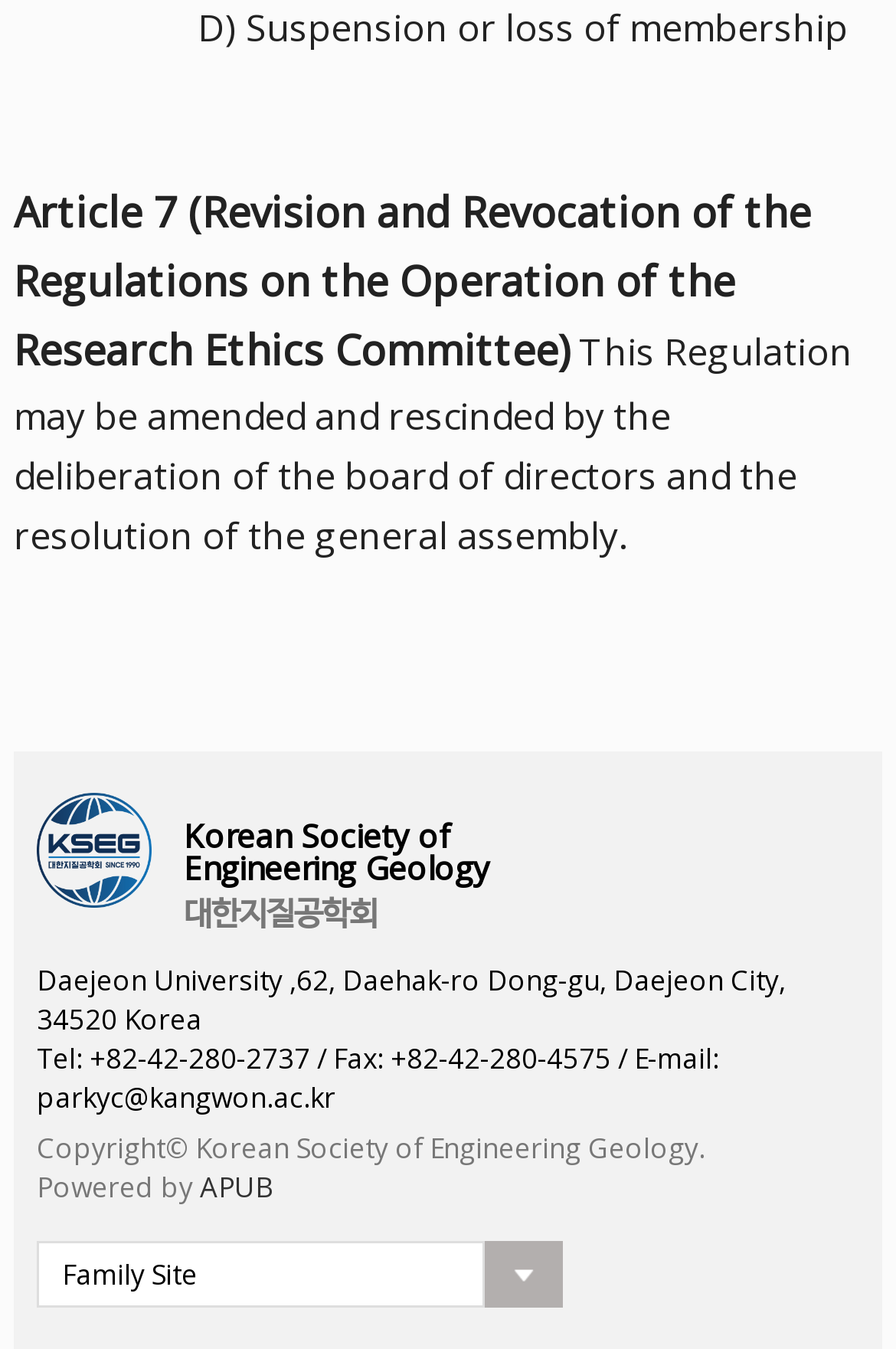Give a concise answer using one word or a phrase to the following question:
What is the name of the powered by platform?

APUB